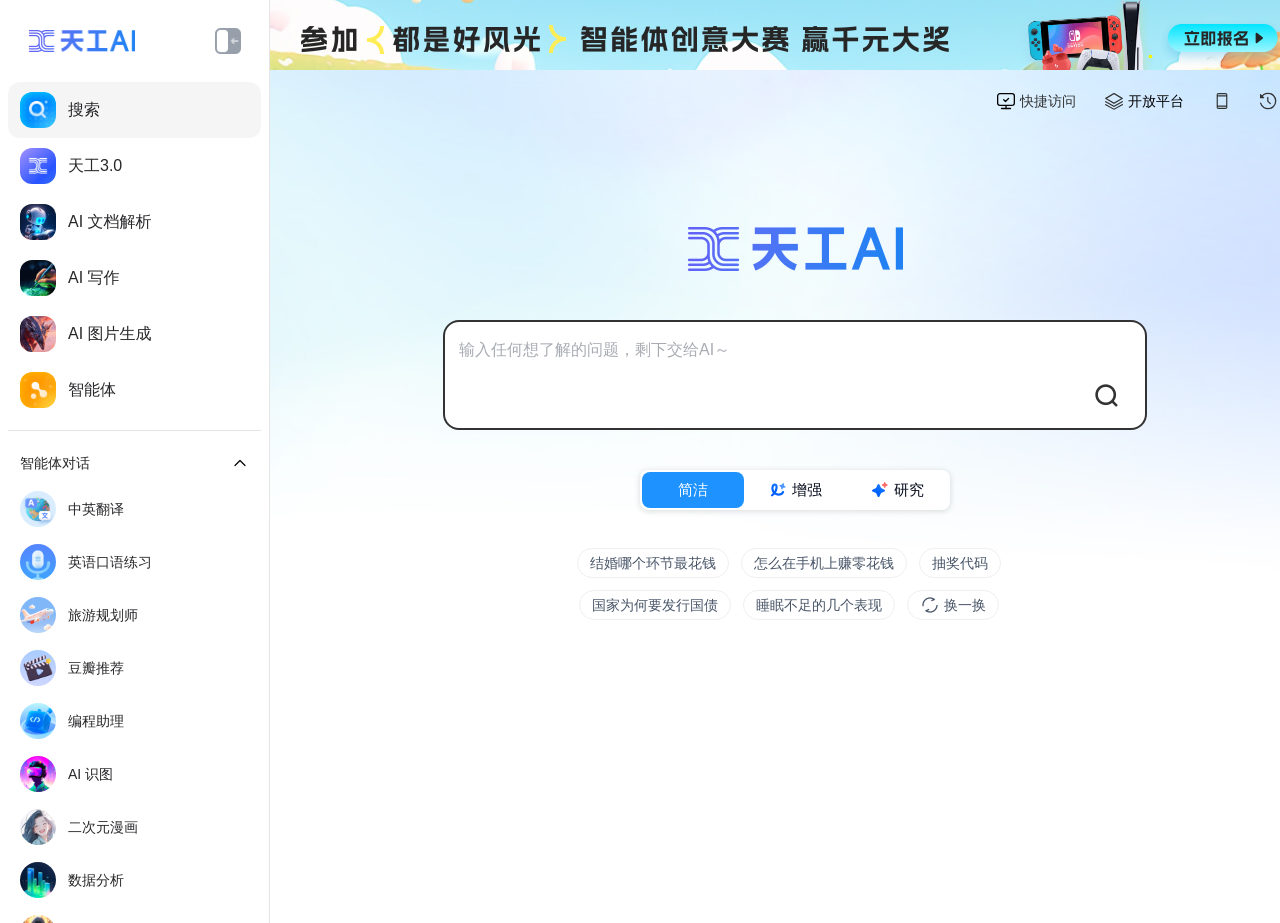Please answer the following question using a single word or phrase: What is the main function of the AI assistant?

Search, chat, write, and draw